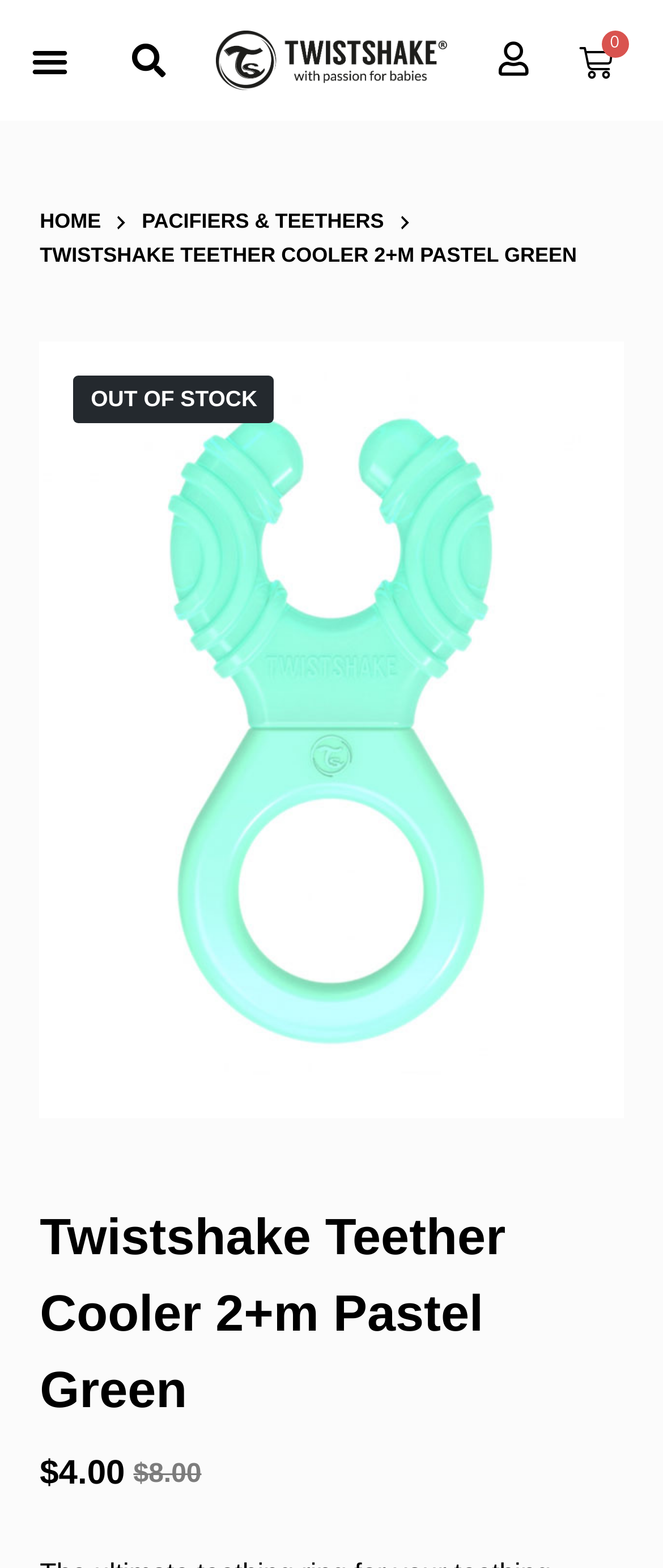Show the bounding box coordinates for the HTML element described as: "Menu".

[0.033, 0.021, 0.117, 0.056]